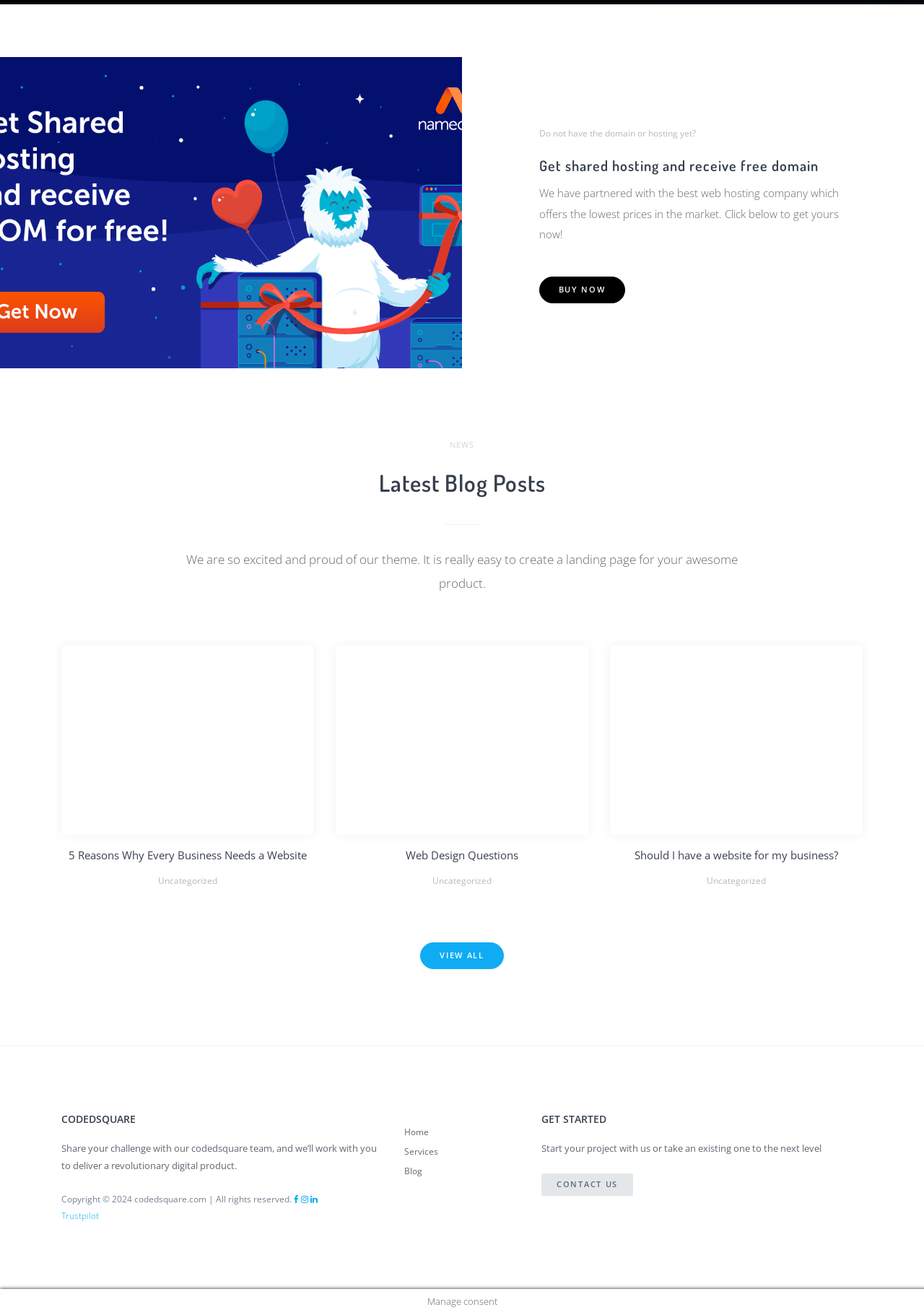Locate the bounding box of the UI element defined by this description: "alt="Should I need a website"". The coordinates should be given as four float numbers between 0 and 1, formatted as [left, top, right, bottom].

[0.066, 0.556, 0.34, 0.567]